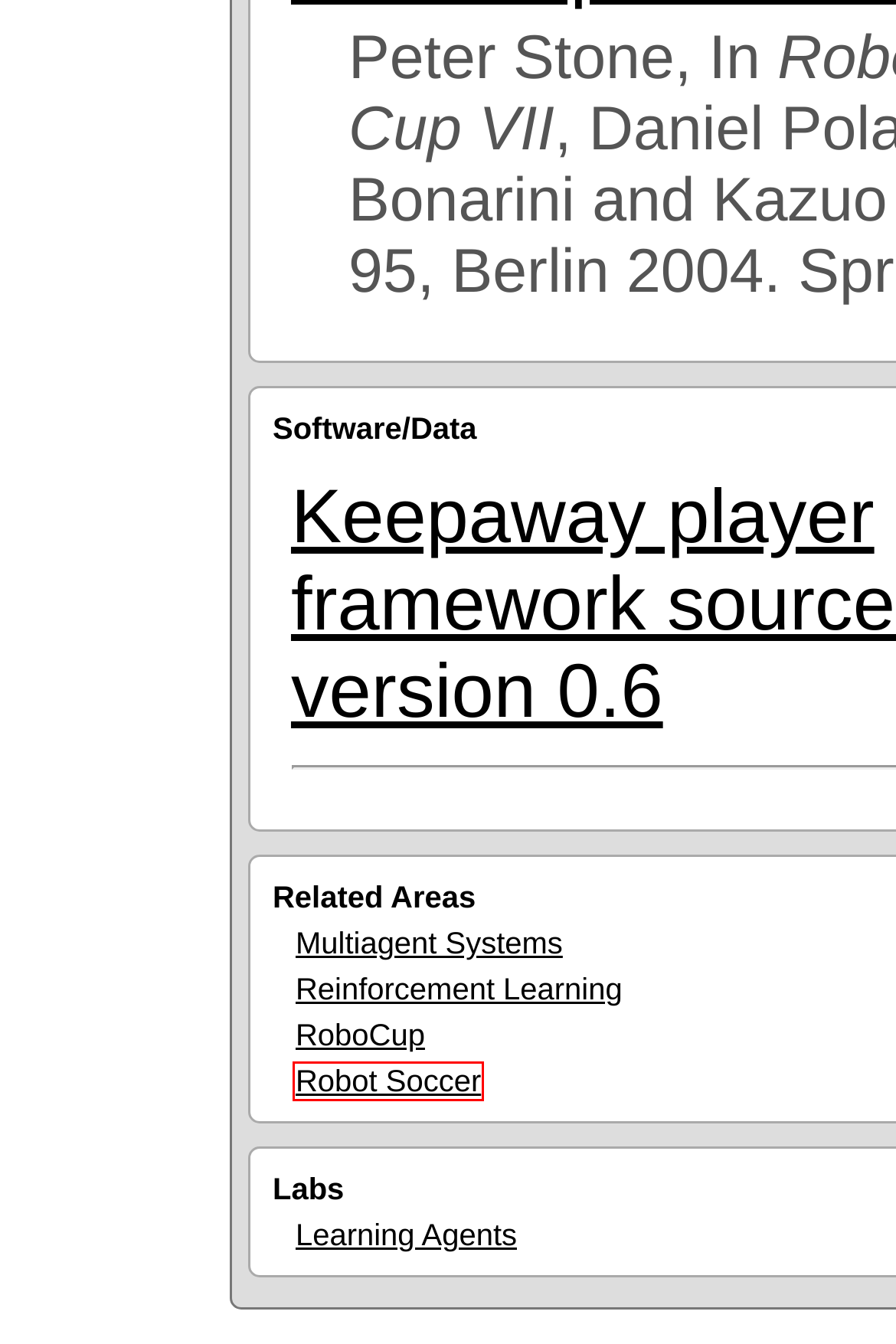You are provided with a screenshot of a webpage that has a red bounding box highlighting a UI element. Choose the most accurate webpage description that matches the new webpage after clicking the highlighted element. Here are your choices:
A. AI Lab Areas -  Robot Soccer
B. AI-Lab People - Matthew  Taylor
C. AI Lab Areas -  RoboCup
D. Learning To Play Keepaway
E. AI-Lab People - Gregory  Kuhlmann
F. AI-Lab Projects - The UT Austin Villa Robot Soccer team
G. AI Lab Areas -  Multiagent Systems
H. Reinforcement Learning for RoboCup-Soccer Keepaway

A